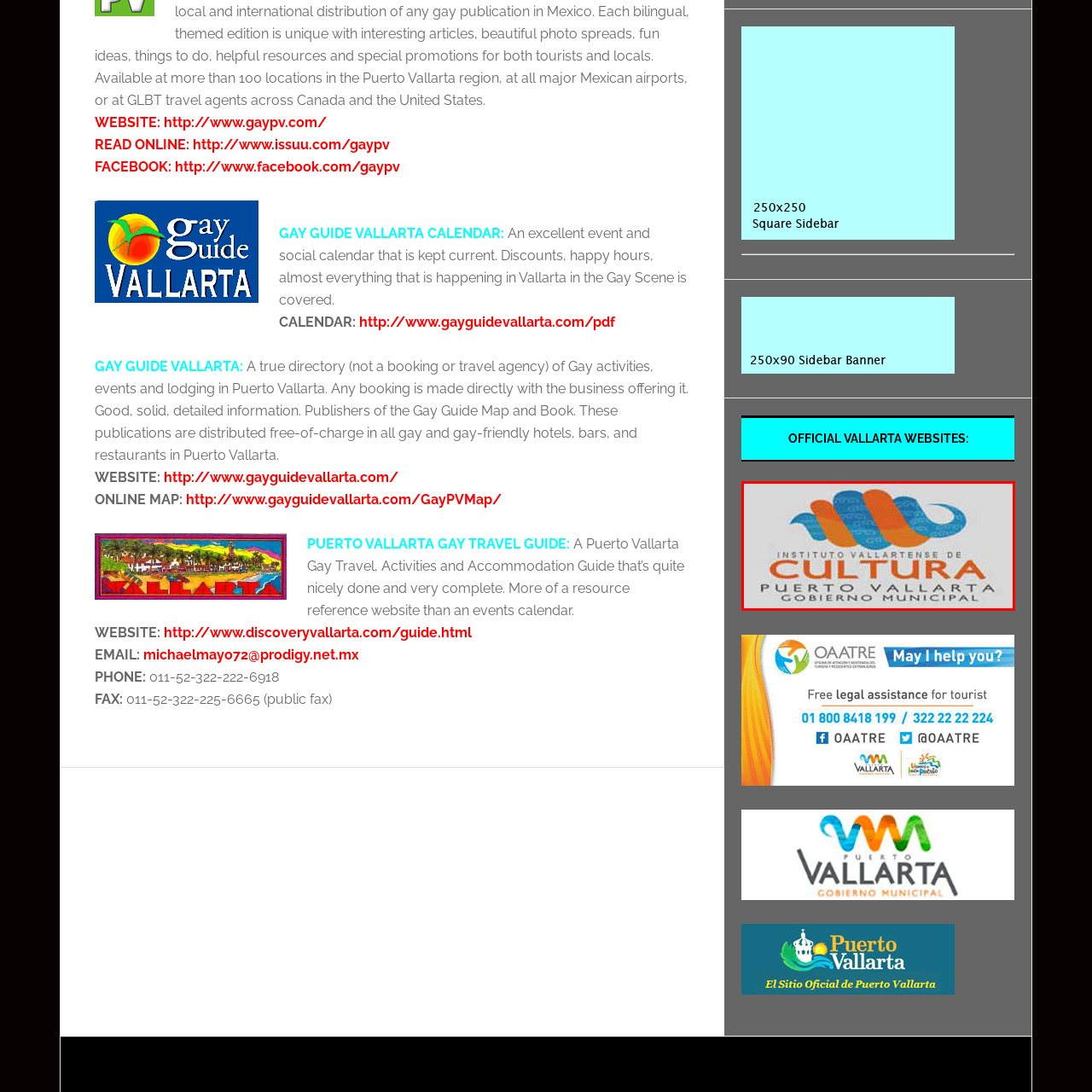Observe the image enclosed by the red rectangle, What is the association of the institute with the local government?
 Give a single word or phrase as your answer.

Municipal government